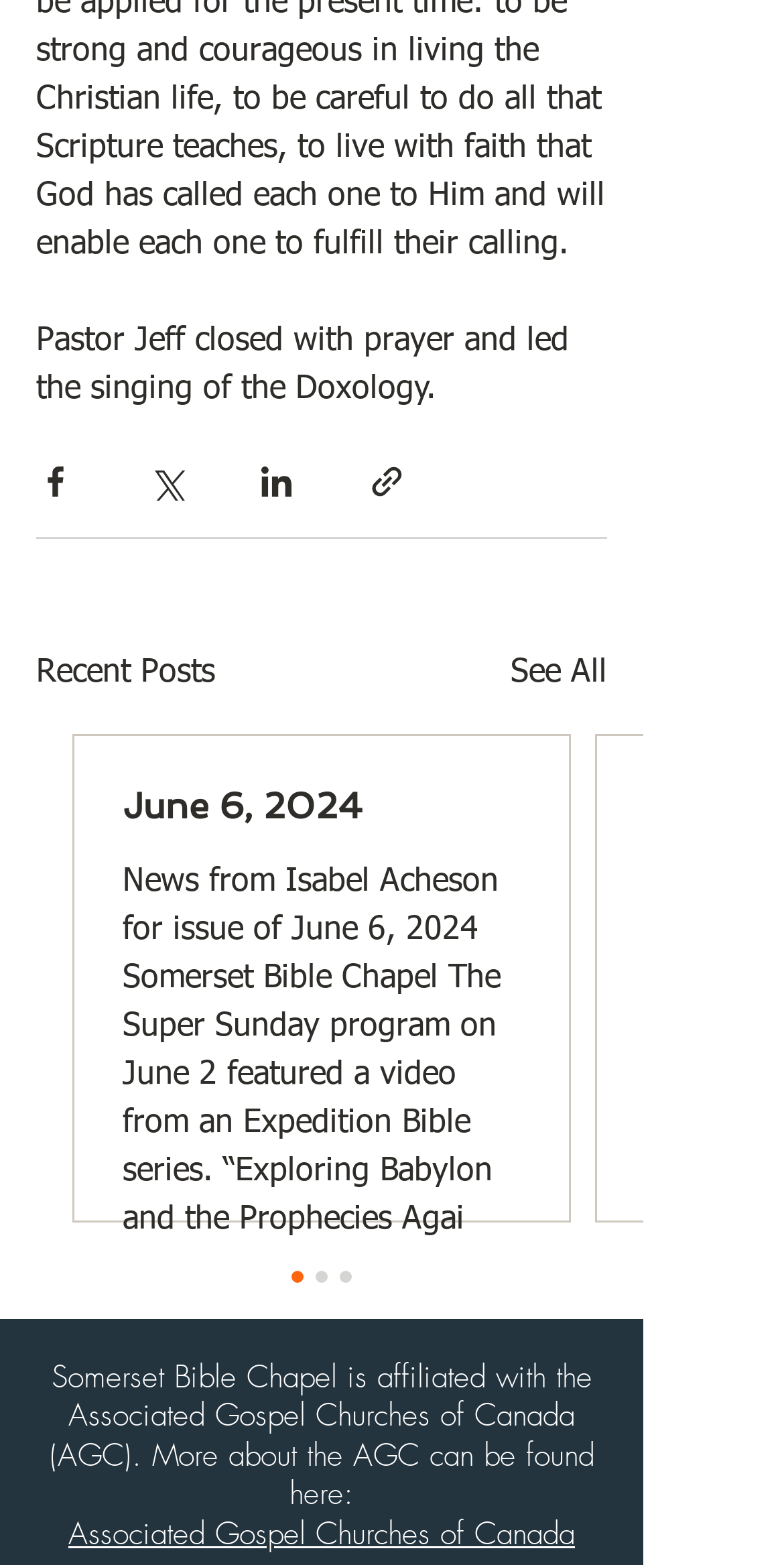Is the article section visible?
Relying on the image, give a concise answer in one word or a brief phrase.

No